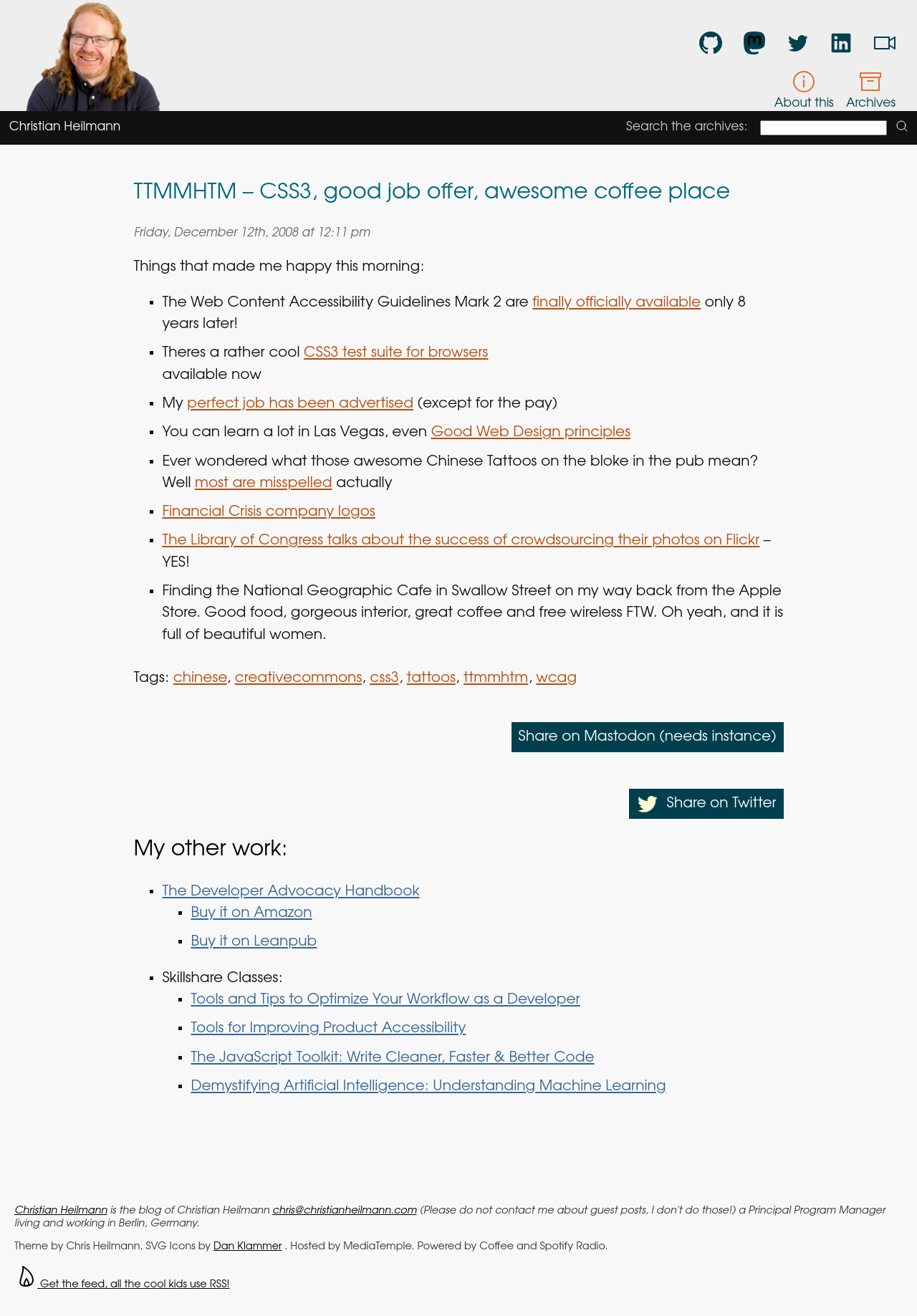Identify the main heading from the webpage and provide its text content.

TTMMHTM – CSS3, good job offer, awesome coffee place